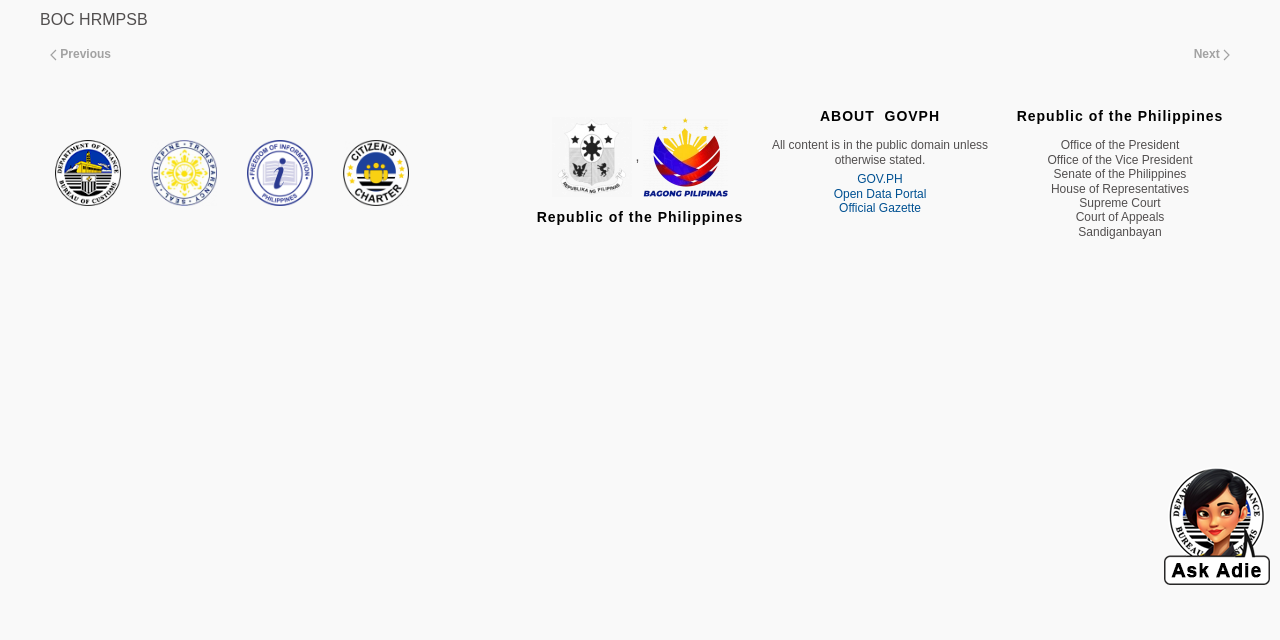Identify the bounding box coordinates of the HTML element based on this description: "Open Data Portal".

[0.641, 0.291, 0.734, 0.314]